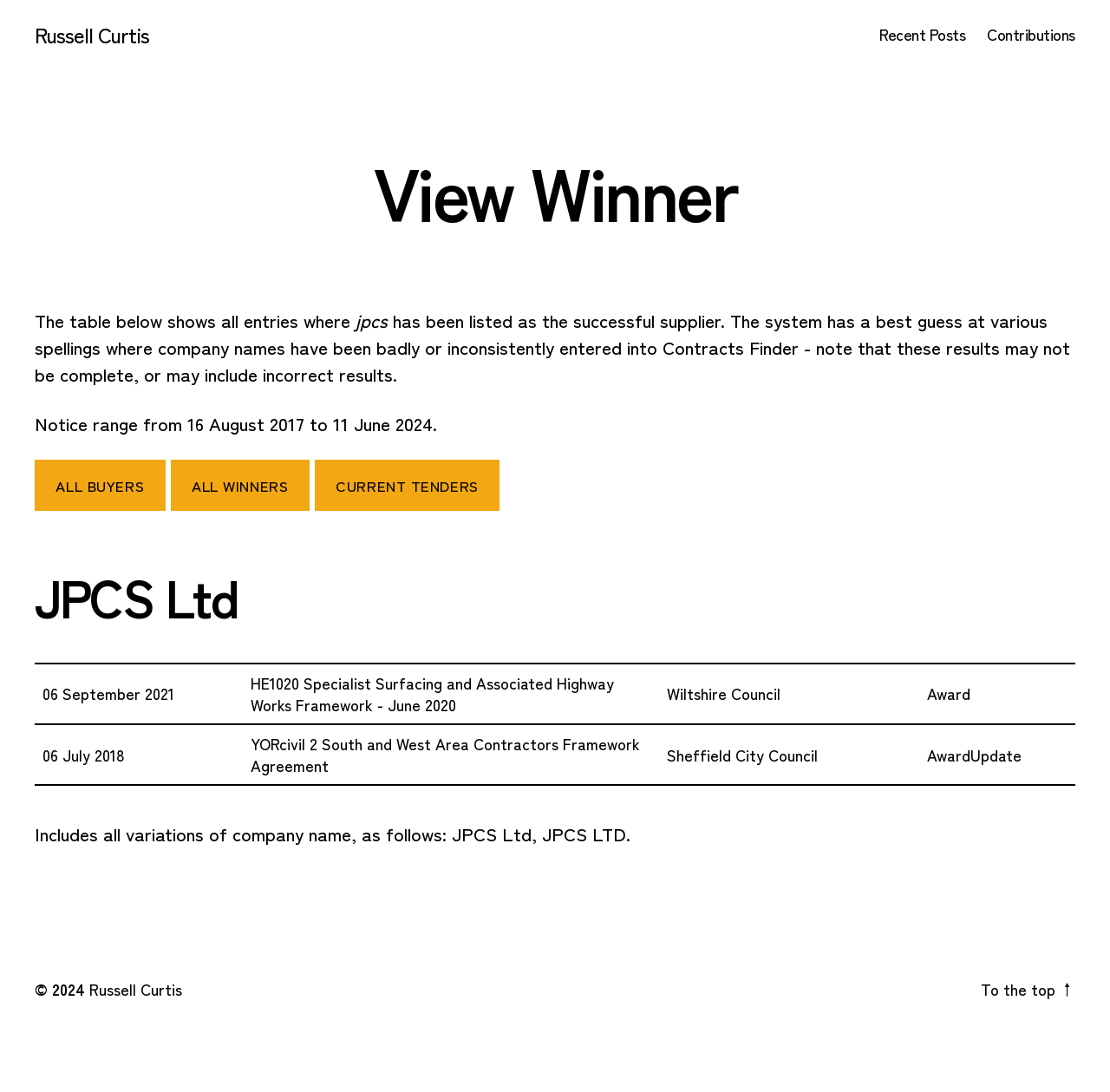Mark the bounding box of the element that matches the following description: "Russell Curtis".

[0.031, 0.022, 0.134, 0.041]